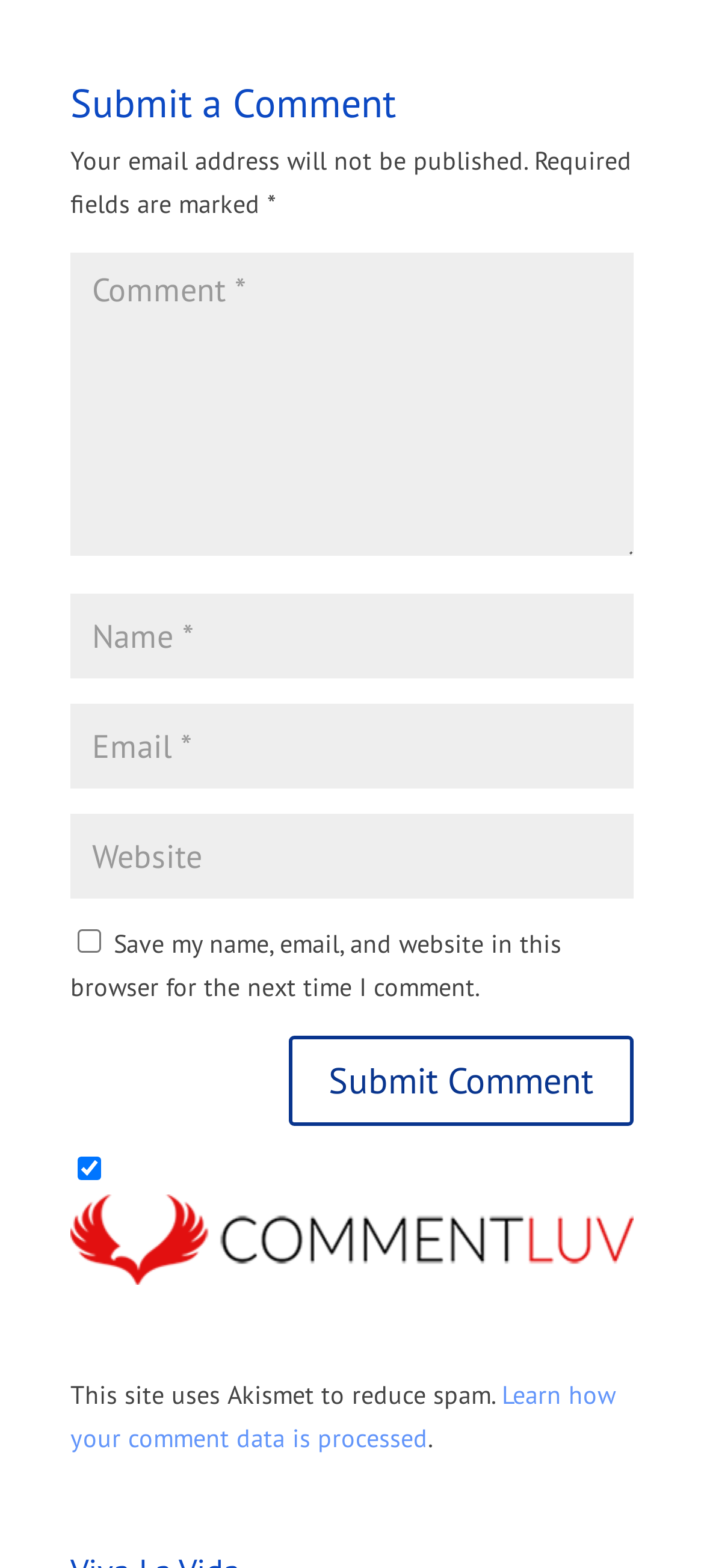Please answer the following question using a single word or phrase: 
What is the purpose of the checkbox at the bottom?

To save comment data